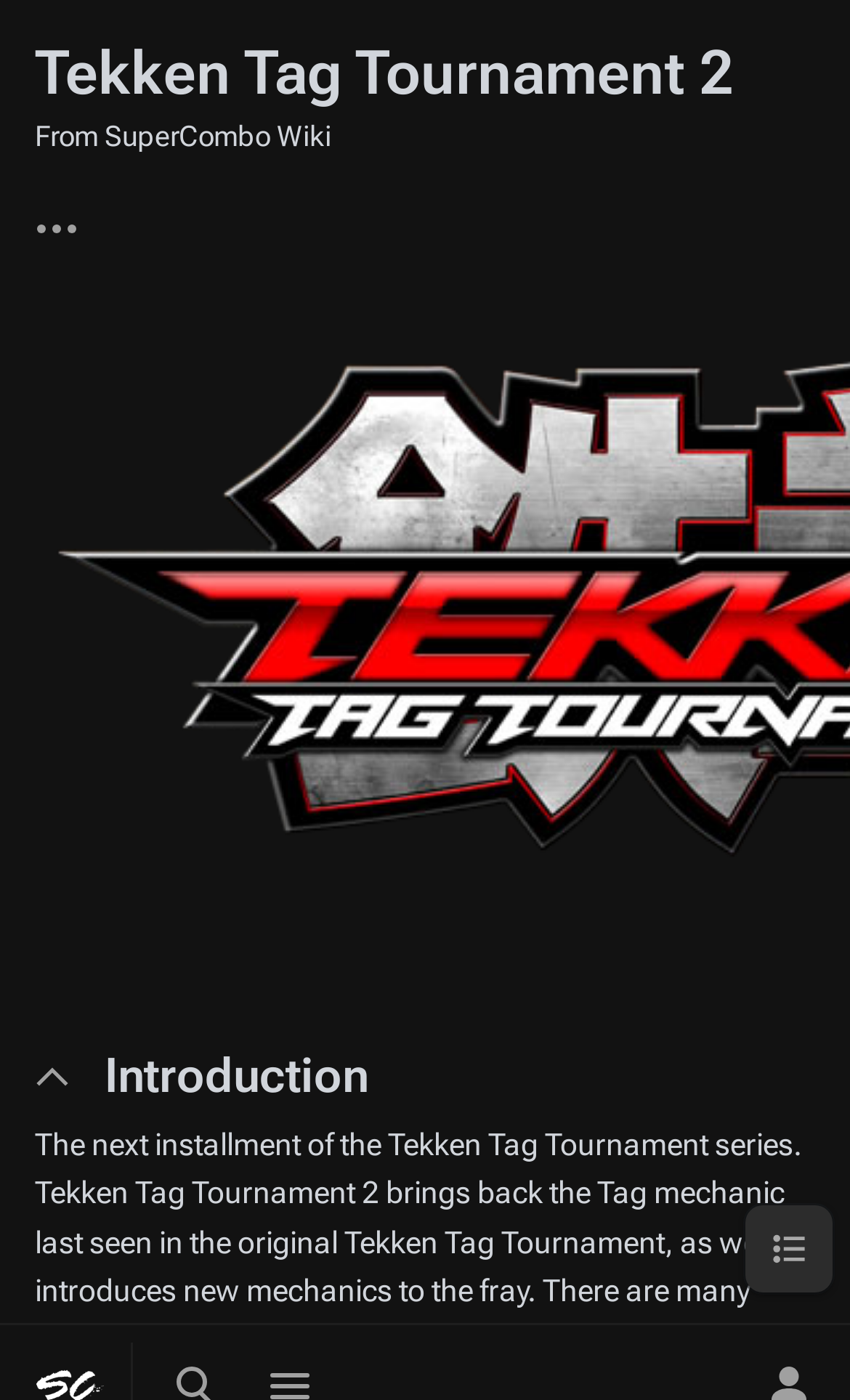Illustrate the webpage with a detailed description.

The webpage is about Tekken Tag Tournament 2, a video game. At the top, there is a header section that spans almost the entire width of the page, containing the title "Tekken Tag Tournament 2" in a large font, followed by the subtitle "From SuperCombo Wiki" in a smaller font. 

Below the header, there is a section with the title "Introduction" that takes up a significant portion of the page. This section has a button with the same title, "Introduction", which is currently expanded. 

On the top-right corner of the page, there is a small table with a single row and cell, but it does not contain any text or other elements.